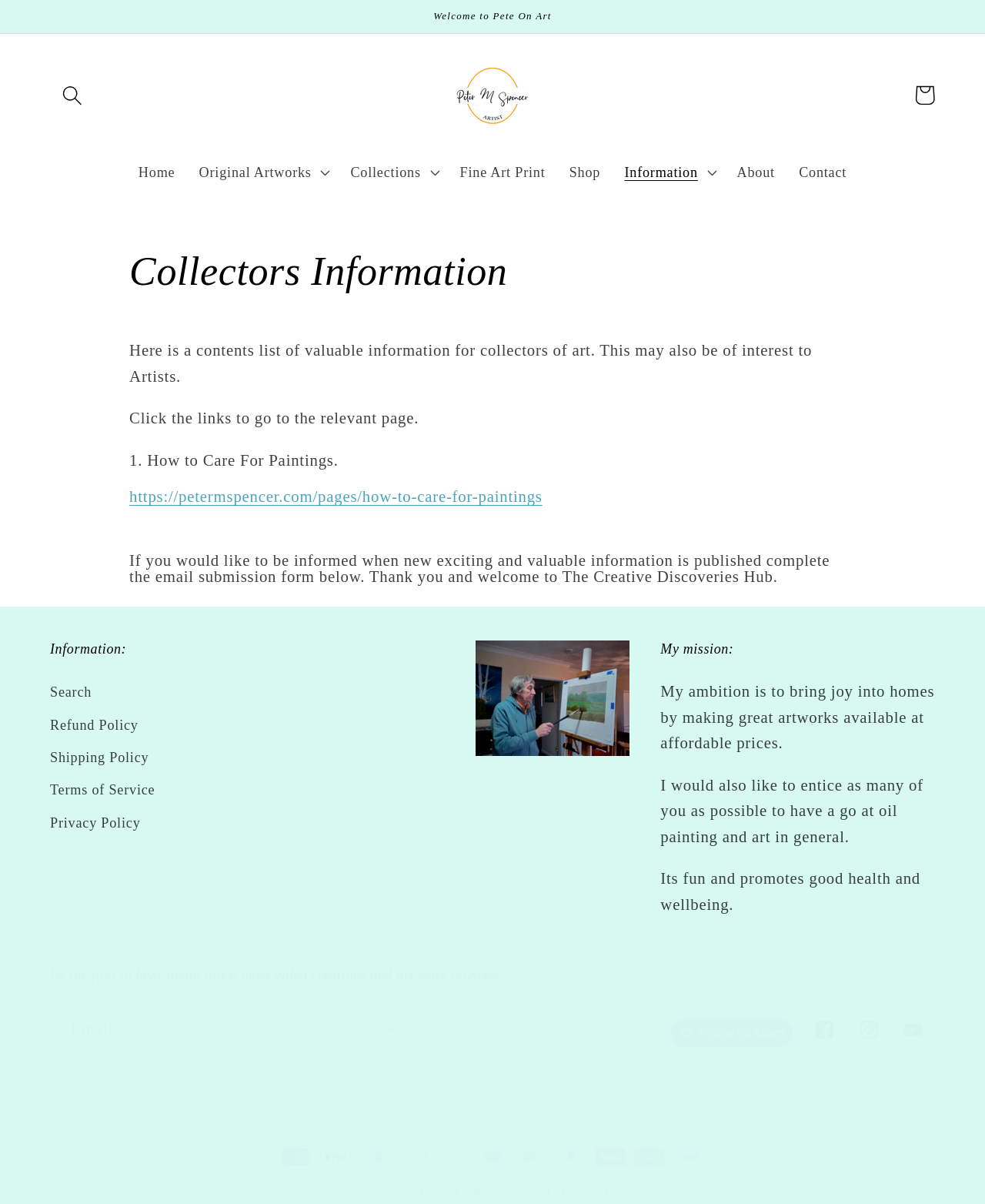Determine the bounding box coordinates (top-left x, top-left y, bottom-right x, bottom-right y) of the UI element described in the following text: Home

[0.128, 0.126, 0.19, 0.16]